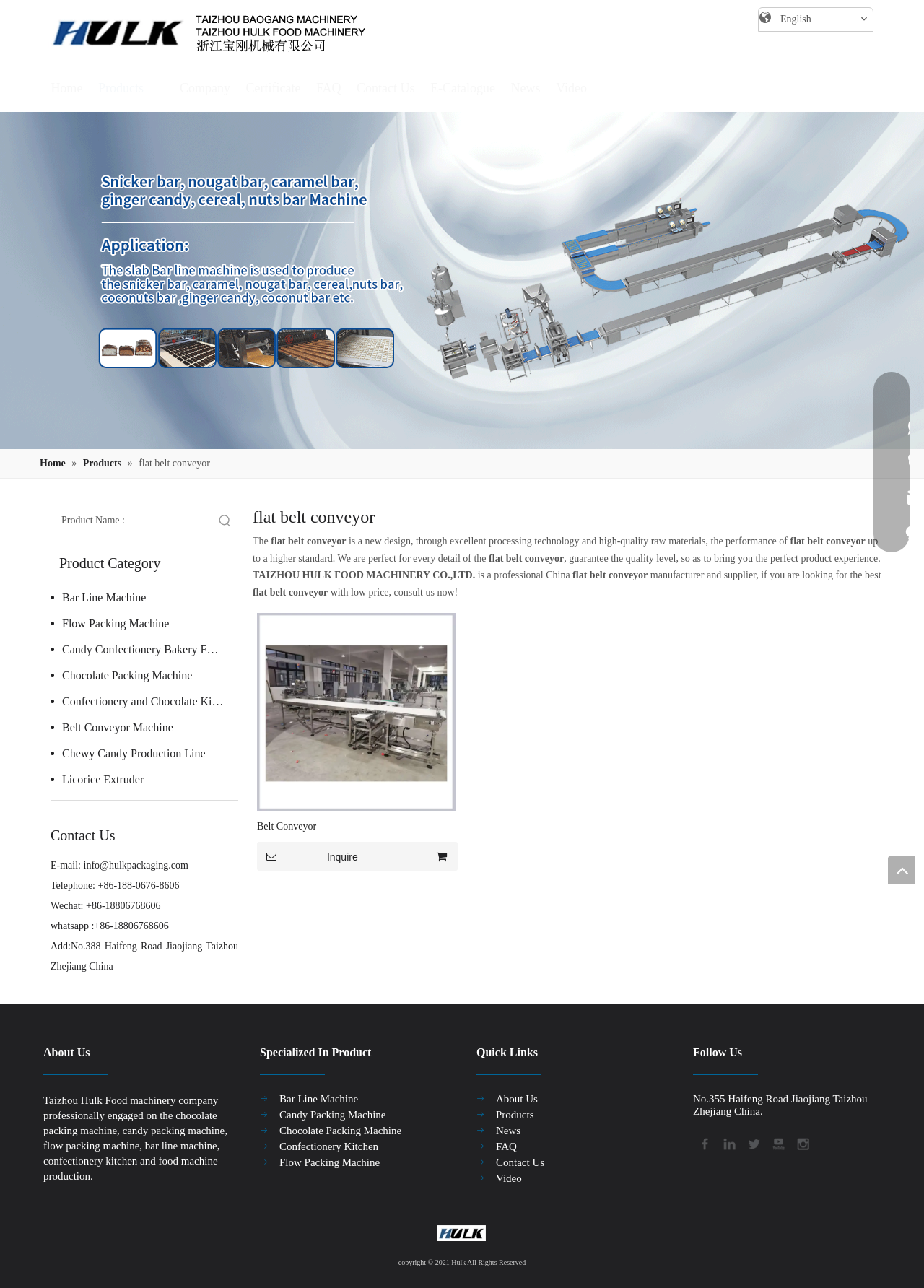Please find the bounding box coordinates of the element that must be clicked to perform the given instruction: "Follow us on Facebook". The coordinates should be four float numbers from 0 to 1, i.e., [left, top, right, bottom].

[0.753, 0.881, 0.77, 0.893]